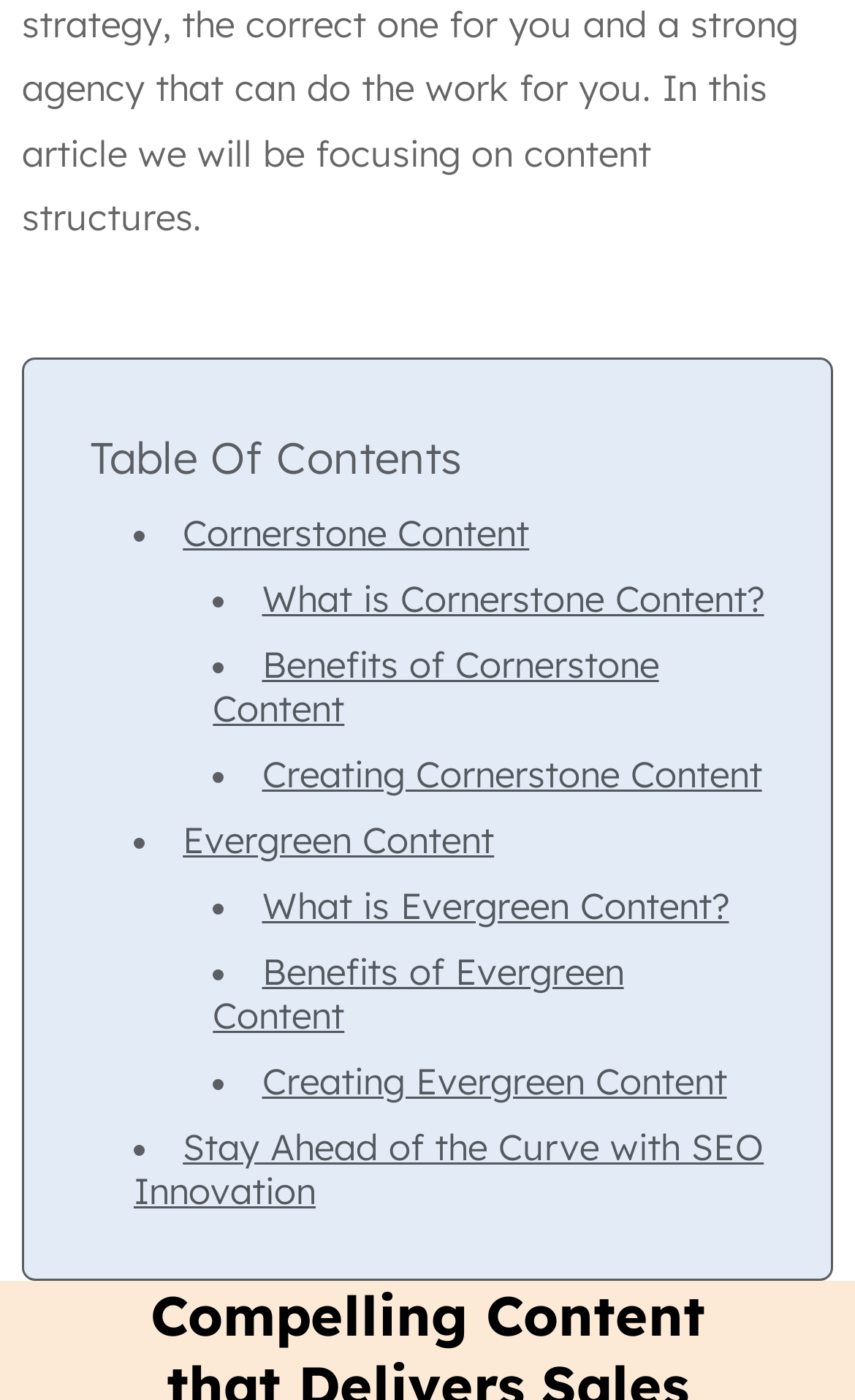Determine the bounding box coordinates of the region I should click to achieve the following instruction: "Understand What is Cornerstone Content?". Ensure the bounding box coordinates are four float numbers between 0 and 1, i.e., [left, top, right, bottom].

[0.306, 0.412, 0.894, 0.443]